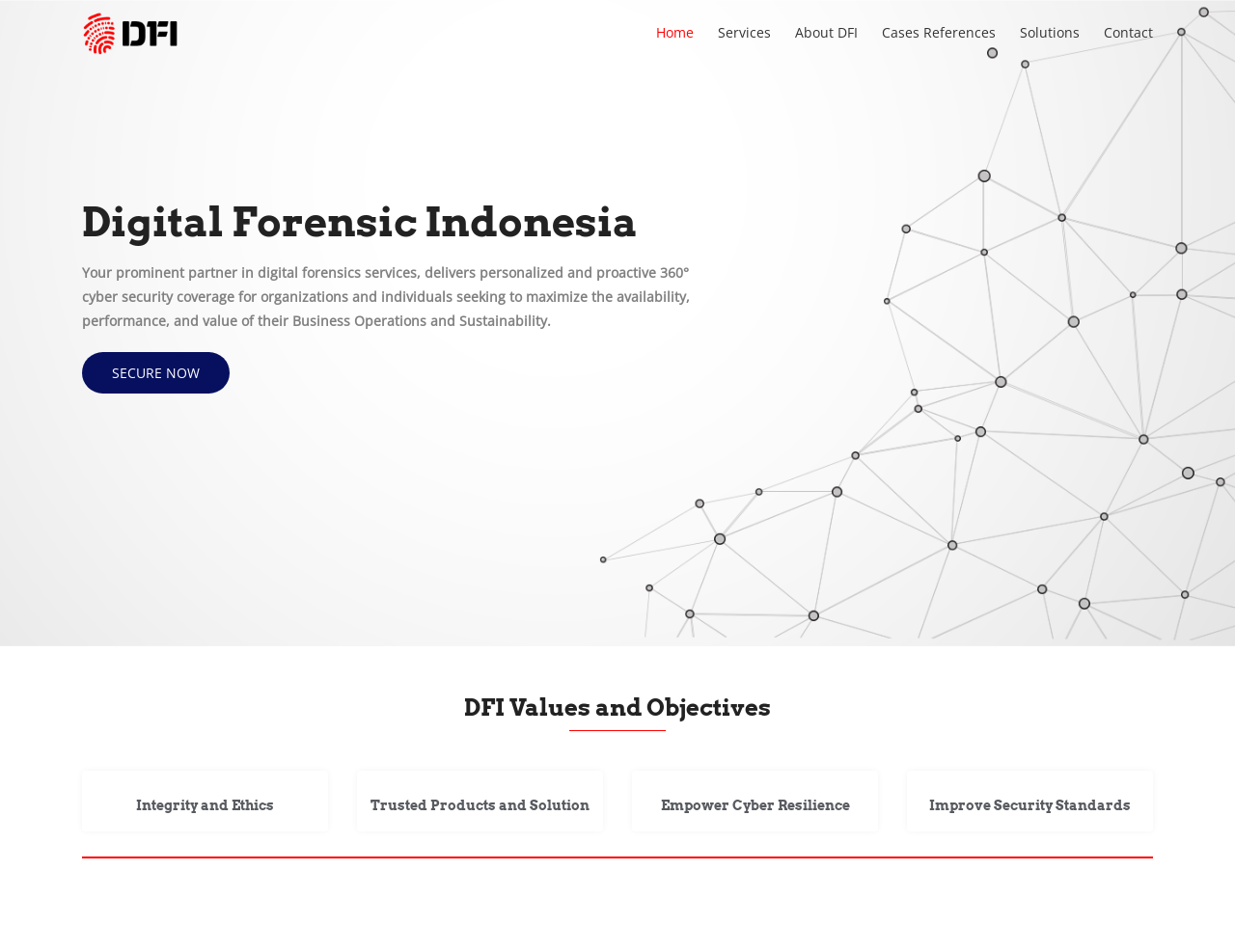Create a full and detailed caption for the entire webpage.

The webpage is titled "Digital Forensic Indonesia" and has a prominent heading with the same title at the top left corner. Below the title, there is a brief description of the company, stating that it is a partner in digital forensics services, providing 360° cyber security coverage for organizations and individuals.

On the top navigation bar, there are seven links: "Home", "Services", "About DFI", "Cases References", "Solutions", and "Contact", arranged from left to right. These links are positioned above the company description.

Below the description, there is a call-to-action link "SECURE NOW" at the top left corner. Further down, there are four headings arranged vertically, stating the company's values and objectives: "DFI Values and Objectives", "Integrity and Ethics", "Trusted Products and Solution", "Empower Cyber Resilience", and "Improve Security Standards". These headings are positioned in the middle of the page, with some space between them.

At the bottom of the page, there is a horizontal separator line that spans the entire width of the page.